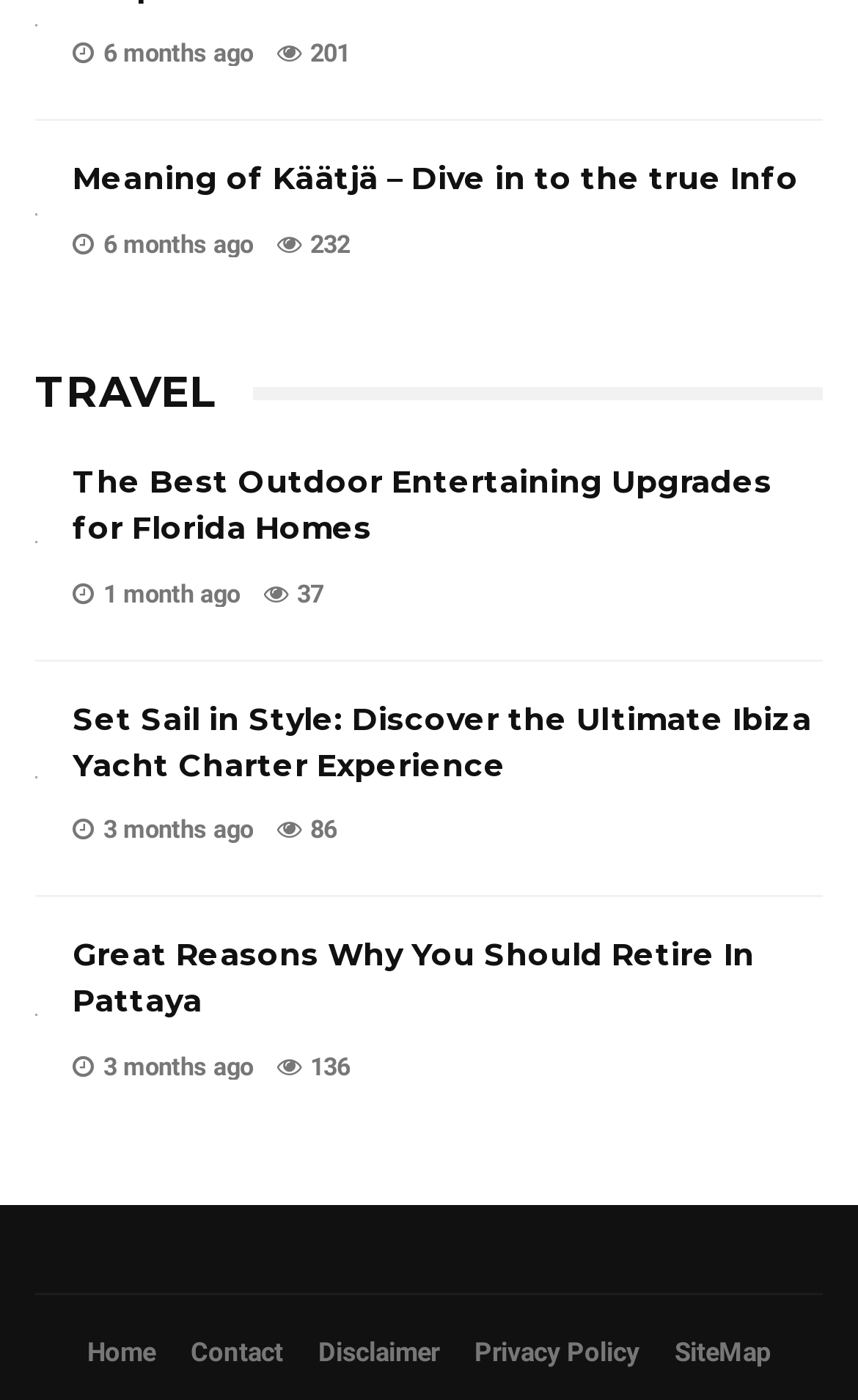Give a succinct answer to this question in a single word or phrase: 
How many months ago was the third article published?

1 month